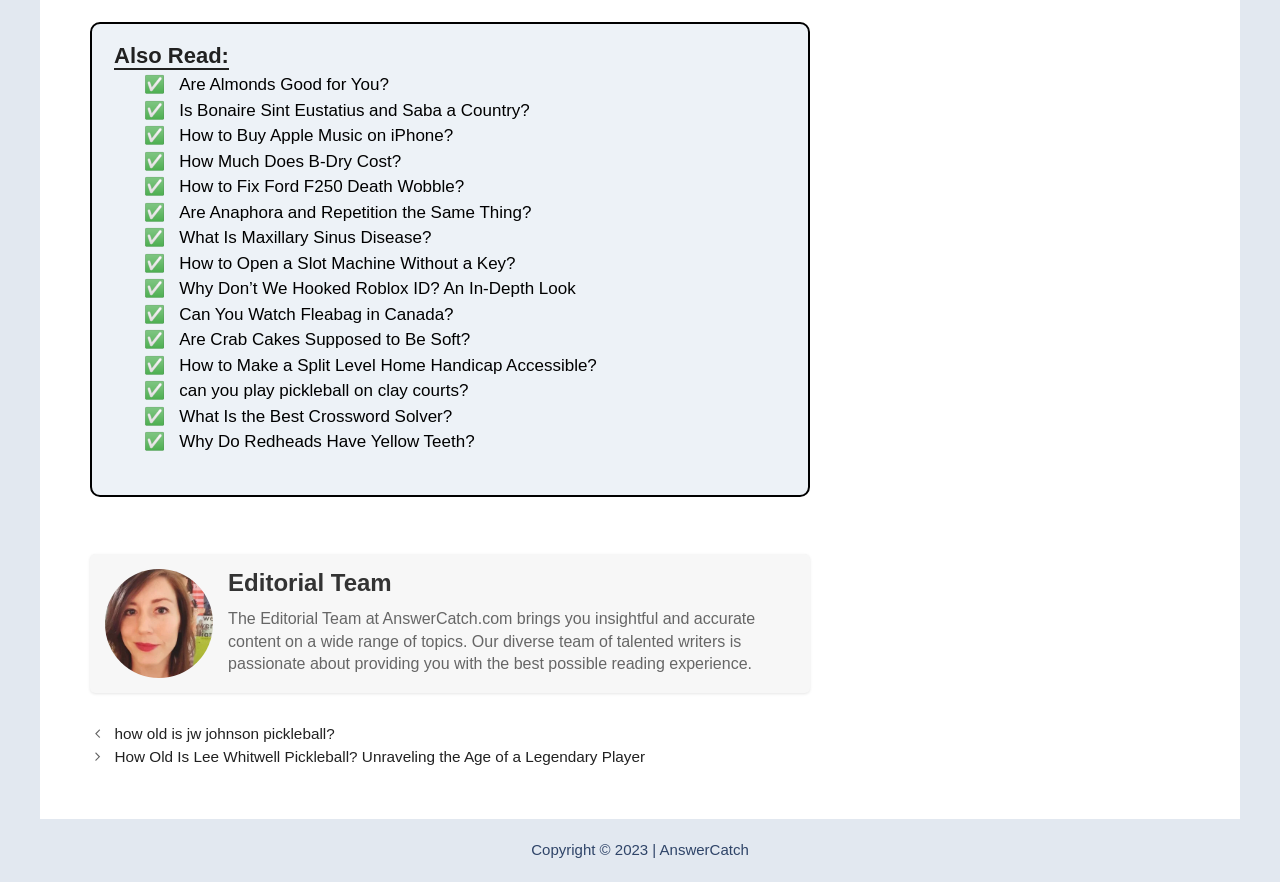Refer to the screenshot and answer the following question in detail:
What is the name of the website?

The website's name is mentioned in the footer section, indicating that the webpage is part of the AnswerCatch website.